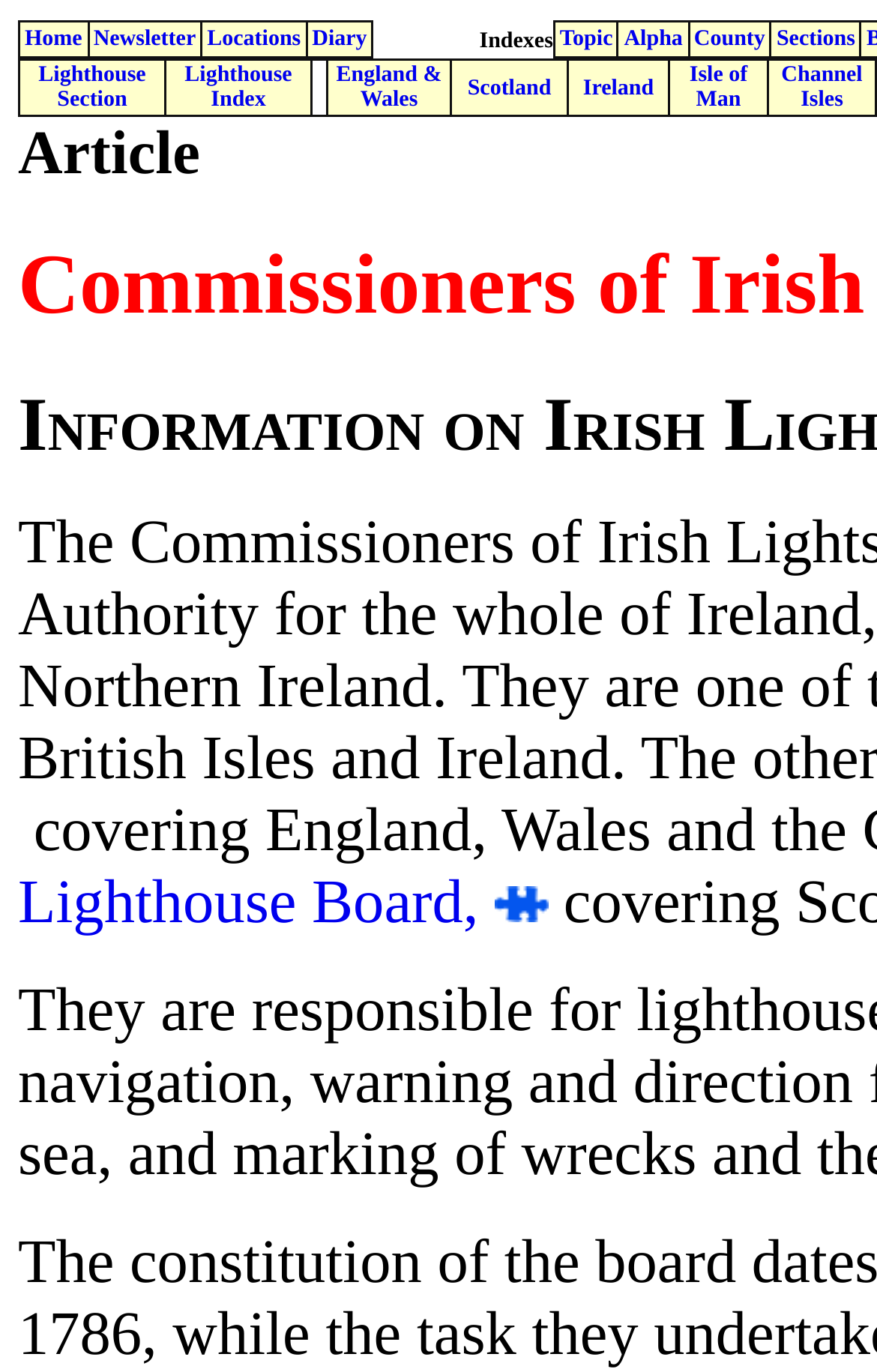Answer the following in one word or a short phrase: 
What is the text of the first link in the table?

Lighthouse Section